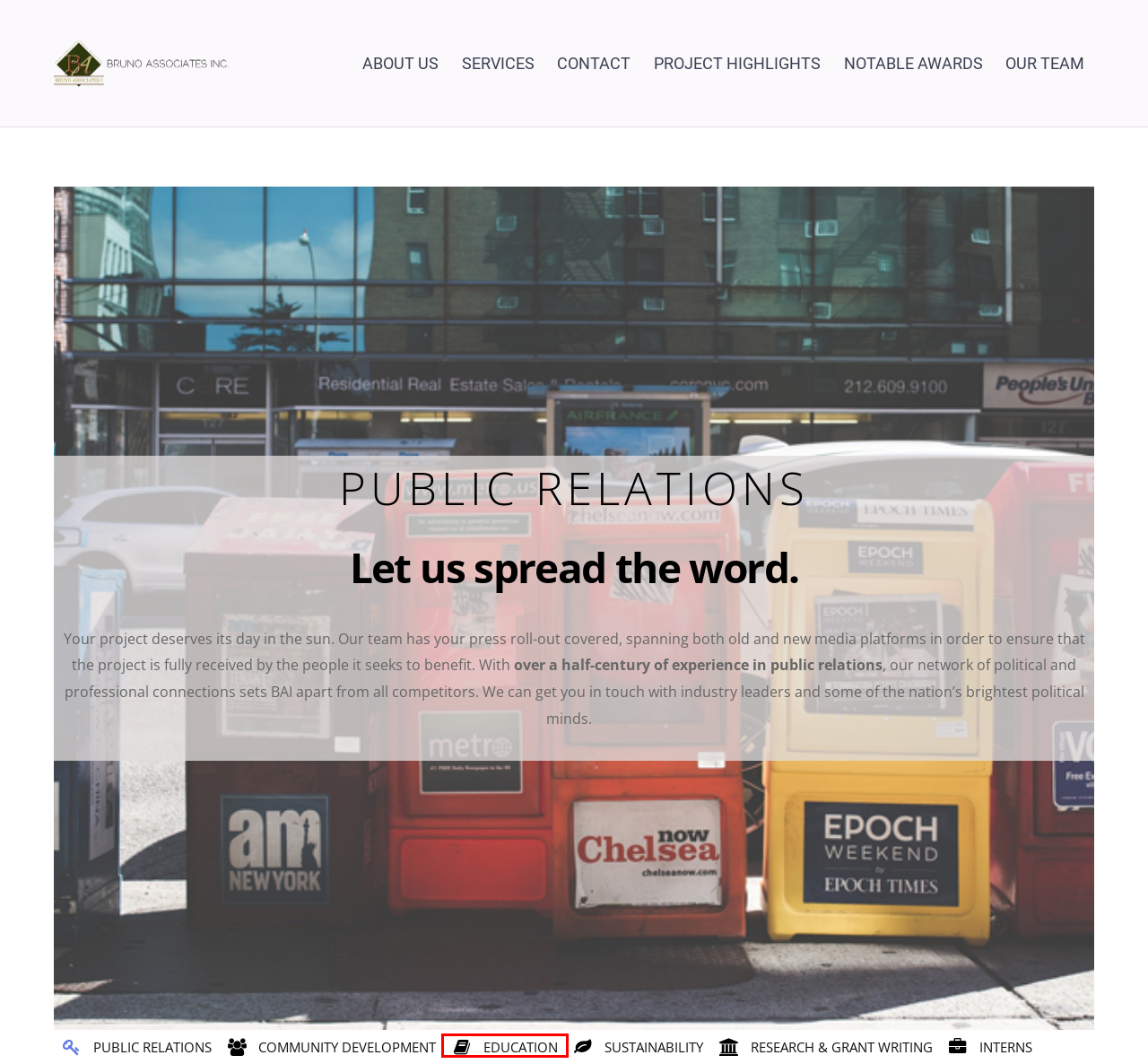Look at the screenshot of a webpage where a red bounding box surrounds a UI element. Your task is to select the best-matching webpage description for the new webpage after you click the element within the bounding box. The available options are:
A. Notable Grant Awards – Bruno Associates Inc.
B. Bruno Associates Inc. – BRUNO ASSOCIATES INC.
C. Contact – Bruno Associates Inc.
D. Education – Bruno Associates Inc.
E. Our Team – Bruno Associates Inc.
F. Project Highlights – Bruno Associates Inc.
G. Internship Program – Bruno Associates Inc.
H. Research and Grant Writing – Bruno Associates Inc.

D